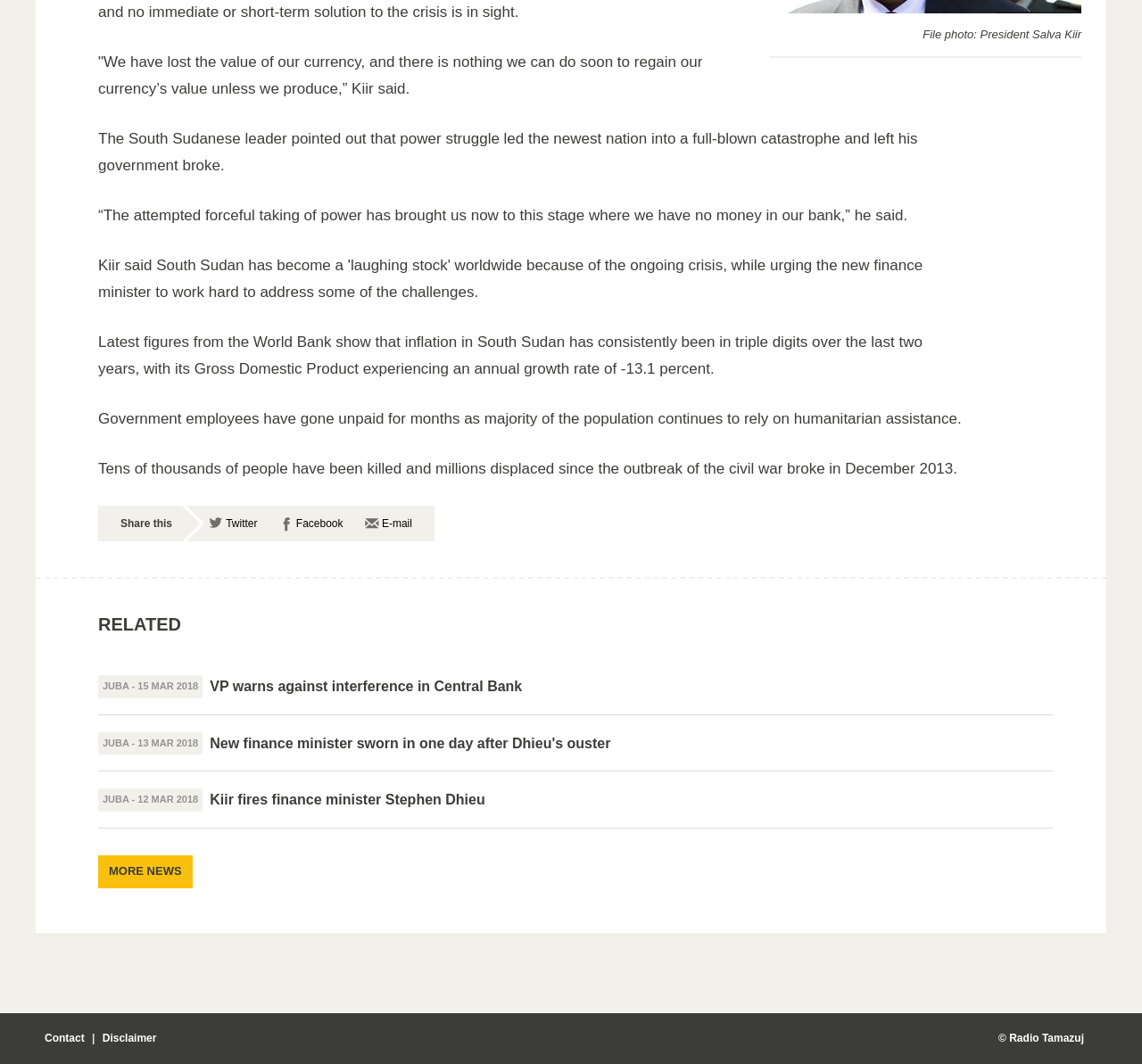Predict the bounding box of the UI element that fits this description: "E-mail".

[0.319, 0.486, 0.361, 0.498]